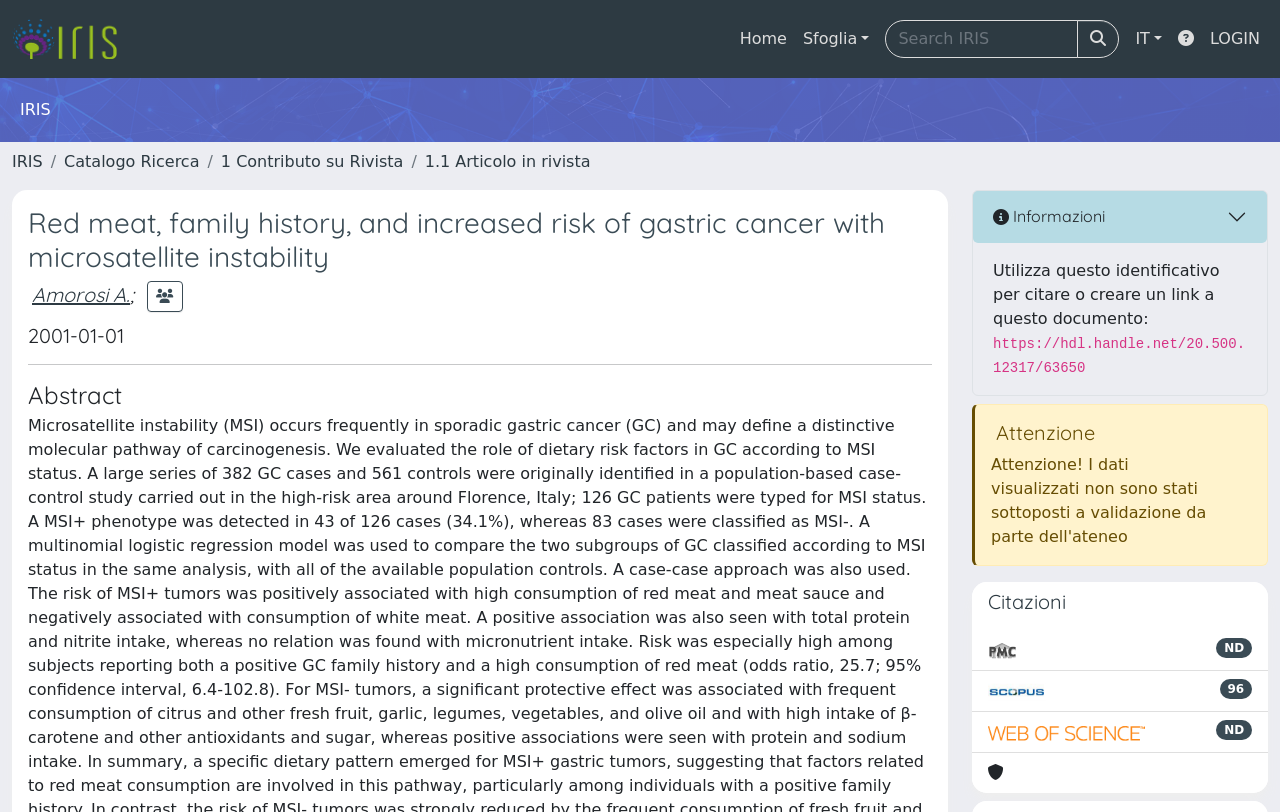Give a comprehensive overview of the webpage, including key elements.

This webpage appears to be a research article or academic paper about the relationship between red meat, family history, and the increased risk of gastric cancer with microsatellite instability. 

At the top of the page, there is a navigation menu with several links, including "Home", "Sfoglia", and "LOGIN". There is also a search bar with a magnifying glass icon. On the top right, there is a button labeled "IT" and another button with a question mark icon, which likely leads to a help or support section.

Below the navigation menu, there is a breadcrumb trail showing the path "IRIS" > "Catalogo Ricerca" > "1 Contributo su Rivista" > "1.1 Articolo in rivista". 

The main content of the page is divided into several sections. The first section has a heading with the title of the article, followed by the authors' names, including "Amorosi A.". There is also a link to show external contributors.

The next section has a heading with the publication date "2001-01-01". Below this, there is an abstract section, which is followed by a horizontal separator line.

The following section has a heading labeled "Abstract", and then there is a collapsible section with the title "Informazioni" that contains a static text describing how to cite the document, along with a URL.

Further down the page, there are sections labeled "Attenzione" and "Citazioni", which likely contain important notes and citation information, respectively. There are also links to external citation sources, including PMC, Scopus, and ISI, each accompanied by an image icon.

At the bottom of the page, there is a generic text stating that a component cannot be displayed because third-party cookies are disabled, with a link to re-enable them.